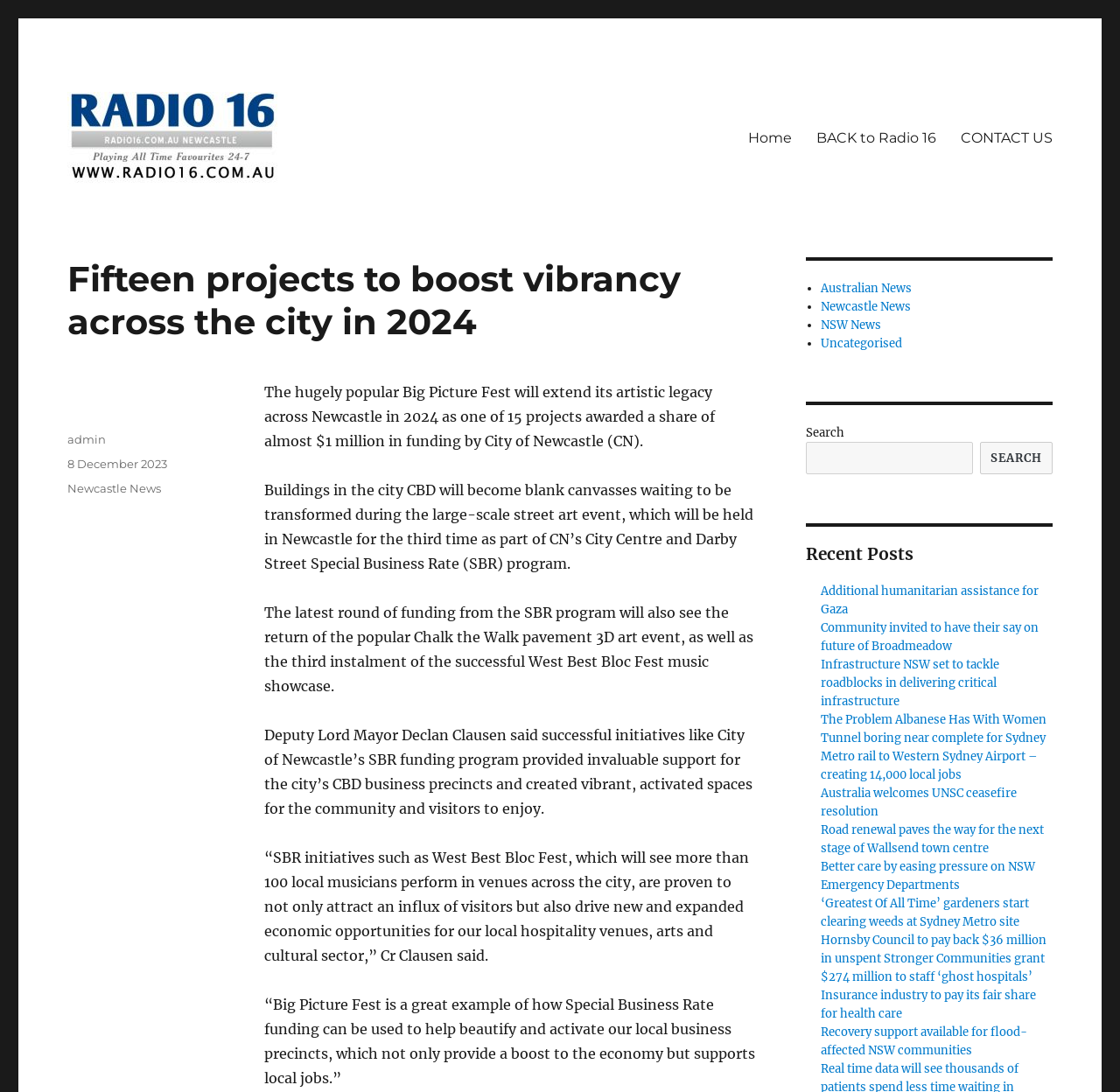Based on what you see in the screenshot, provide a thorough answer to this question: Who is the Deputy Lord Mayor mentioned in the article?

The article quotes Deputy Lord Mayor Declan Clausen as saying that successful initiatives like City of Newcastle’s SBR funding program provided invaluable support for the city’s CBD business precincts and created vibrant, activated spaces for the community and visitors to enjoy.